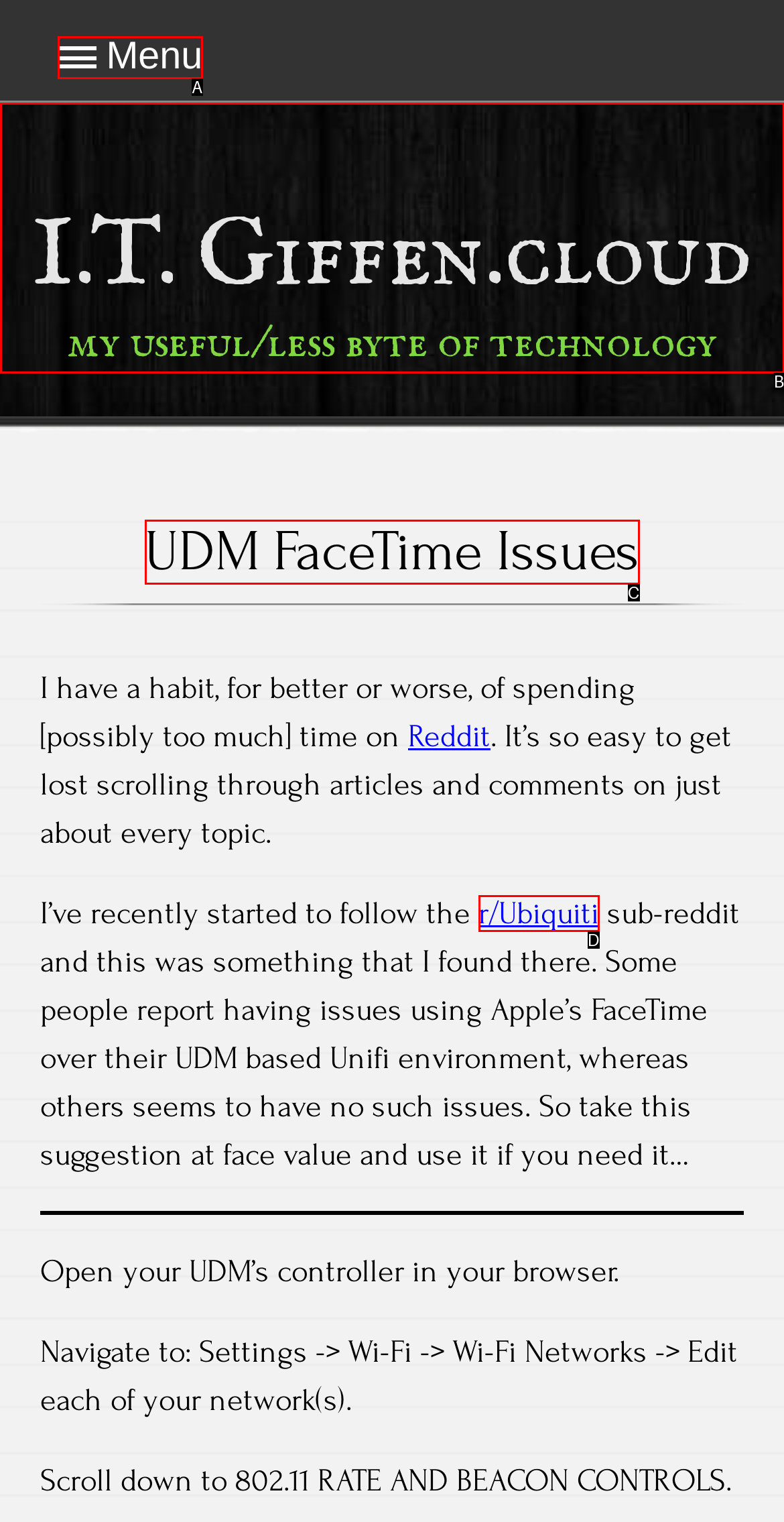Match the HTML element to the given description: UDM FaceTime Issues
Indicate the option by its letter.

C